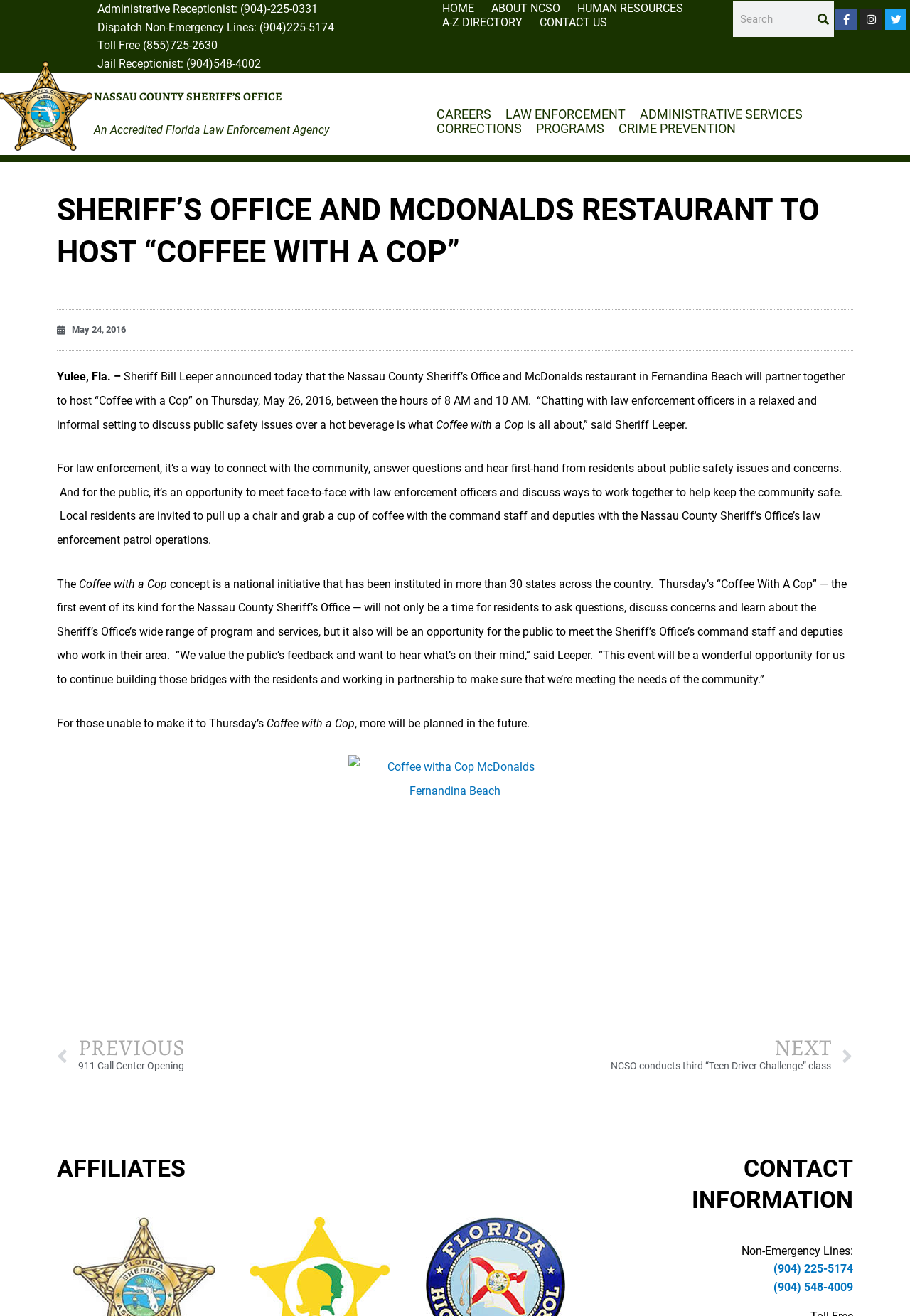Convey a detailed summary of the webpage, mentioning all key elements.

The webpage is about the Nassau County Sheriff's Office, with a focus on an upcoming event called "Coffee with a Cop" in partnership with McDonald's restaurant. At the top of the page, there is a navigation menu with links to various sections, including "HOME", "ABOUT NCSO", "HUMAN RESOURCES", and "CONTACT US". 

Below the navigation menu, there is a search bar and social media links to Facebook, Instagram, and Twitter. The main content of the page is divided into two sections. The first section has a heading "SHERIFF'S OFFICE AND MCDONALDS RESTAURANT TO HOST “COFFEE WITH A COP”" and provides information about the event, including the date, time, and location. There is also a quote from Sheriff Bill Leeper about the importance of connecting with the community.

The second section has a heading "AFFILIATES" and lists some affiliated organizations. Below this, there is a section with contact information, including phone numbers and a link to a non-emergency line. At the bottom of the page, there are links to previous and next news articles.

Throughout the page, there are several static text elements providing additional information, such as the Sheriff's Office's mission and values. There is also an image related to the "Coffee with a Cop" event.